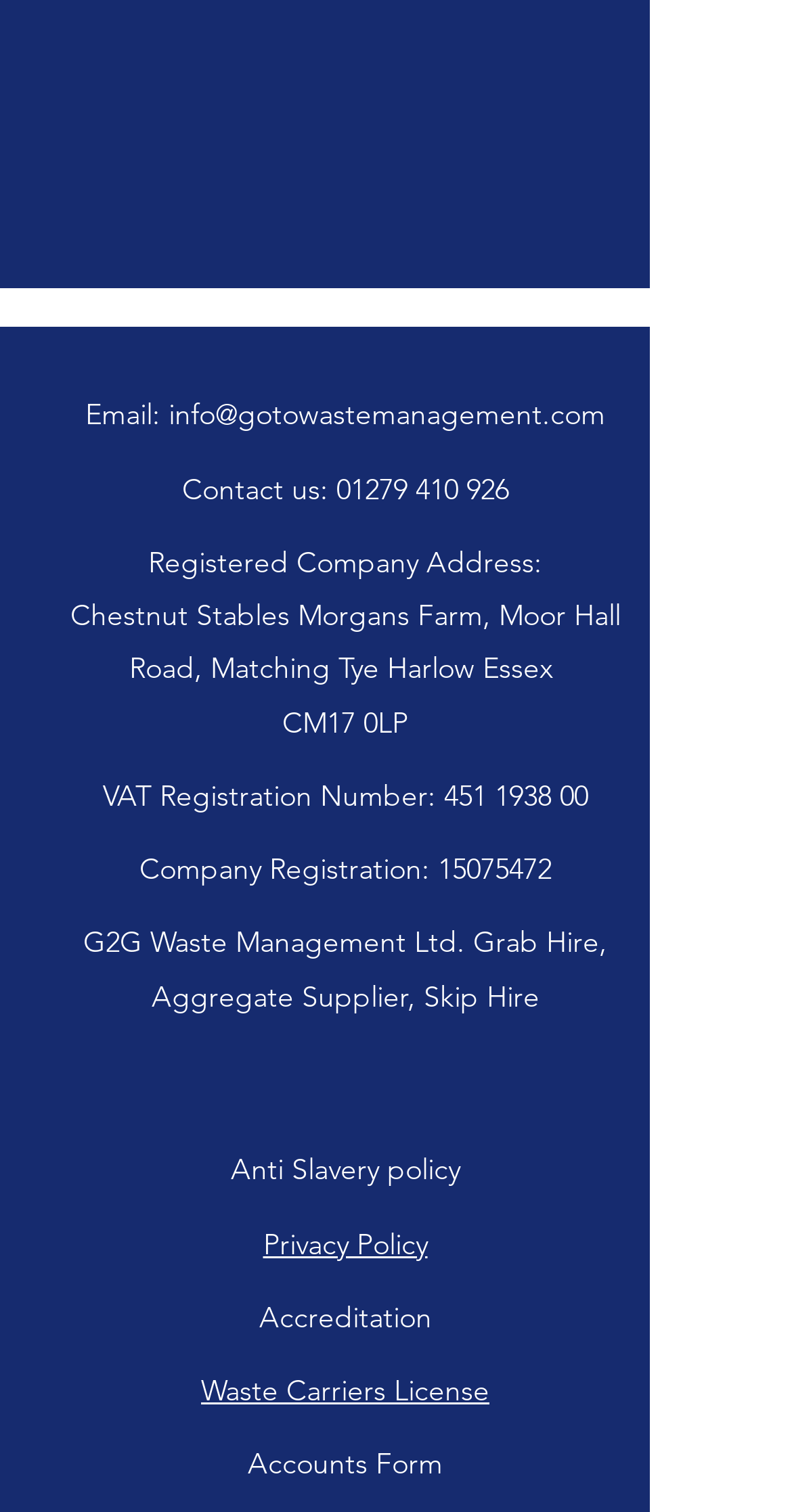What social media platforms are listed?
Examine the webpage screenshot and provide an in-depth answer to the question.

I found the social media platforms listed by looking at the 'Social Bar' section, which contains links to Instagram, Facebook, Twitter, LinkedIn, YouTube, and TikTok.